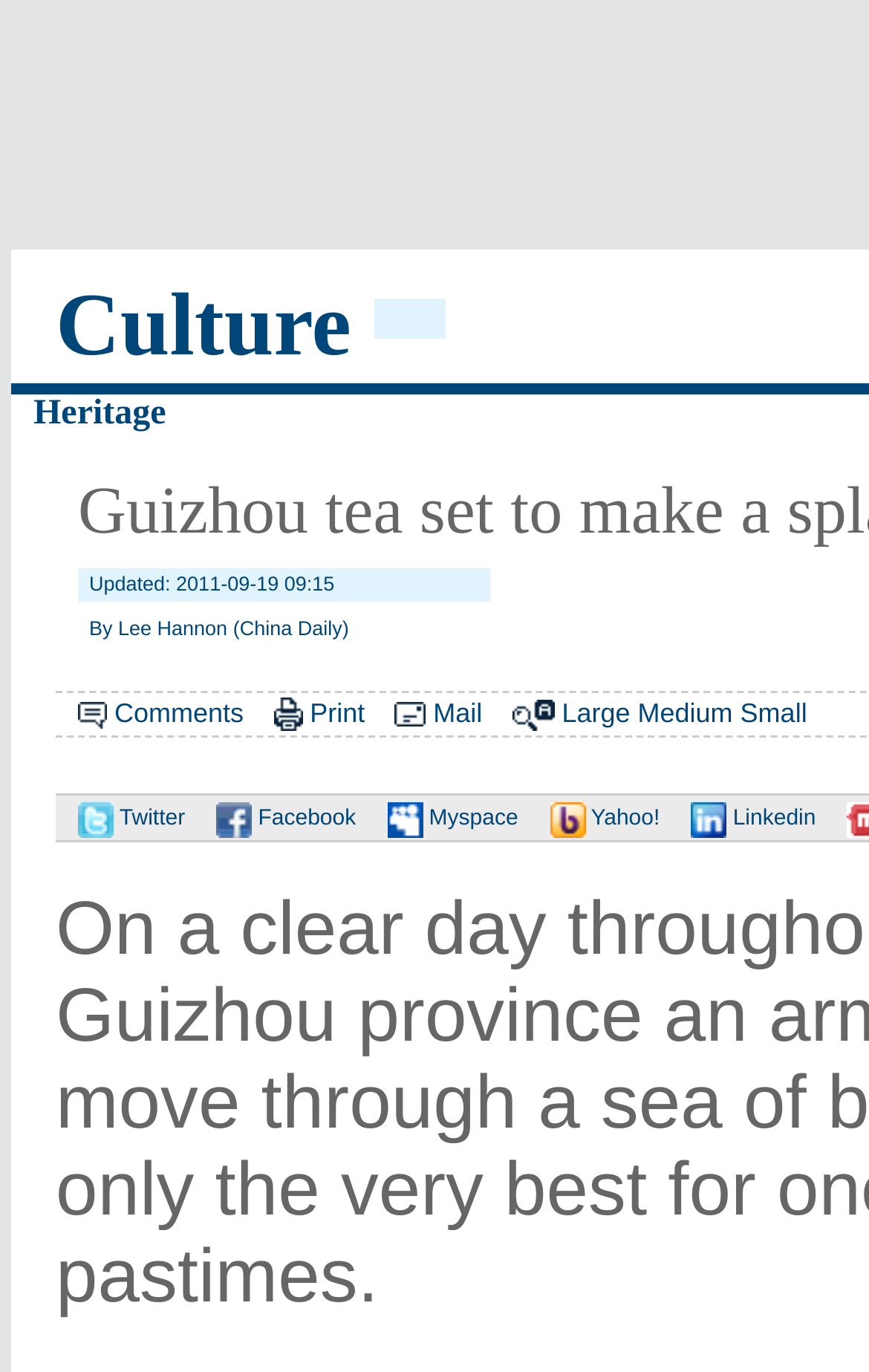Locate the bounding box coordinates of the element that should be clicked to fulfill the instruction: "View Comments".

[0.132, 0.508, 0.28, 0.531]